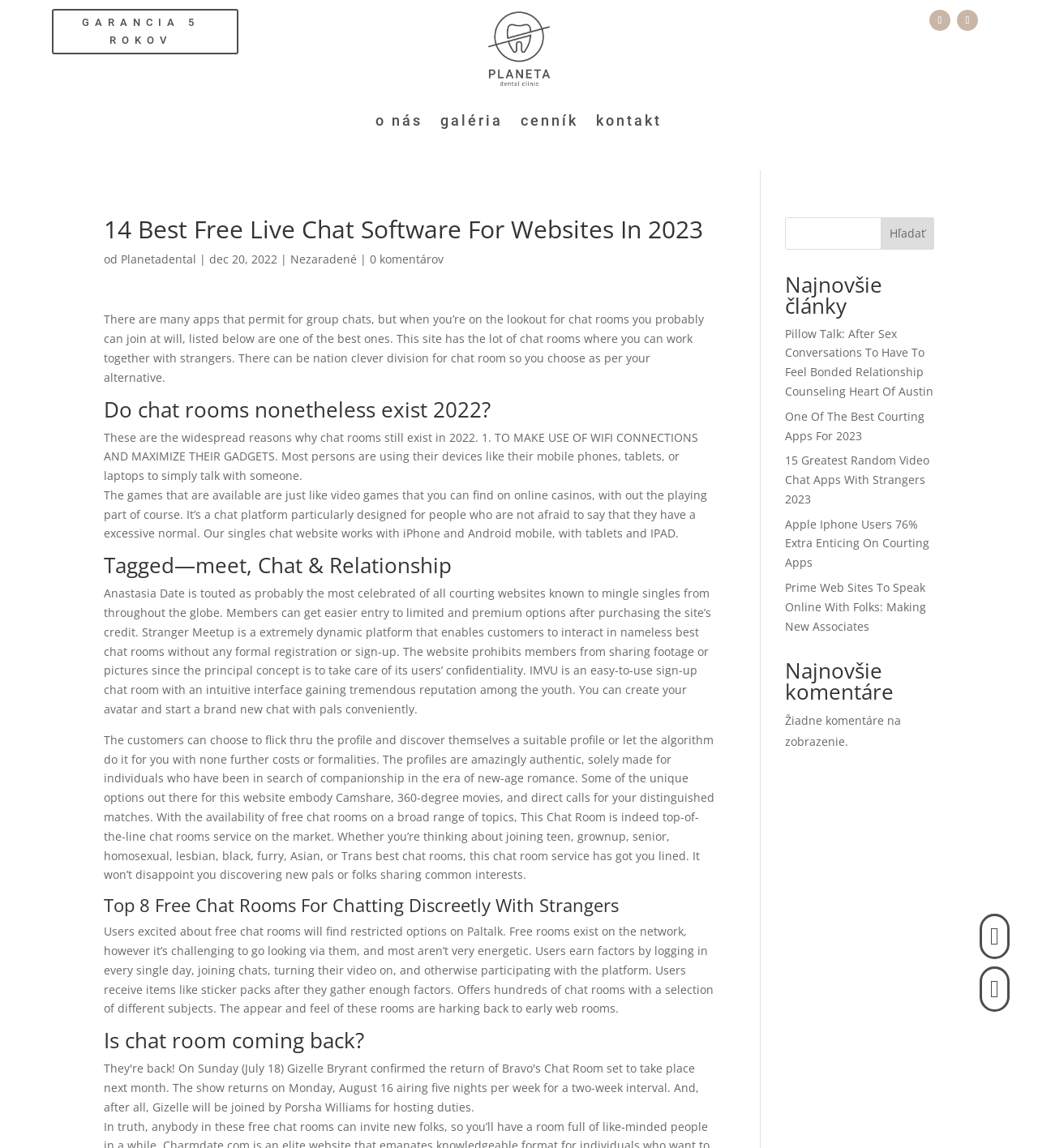Please locate the bounding box coordinates of the element that should be clicked to achieve the given instruction: "read the article about Tagged—meet, Chat & Relationship".

[0.1, 0.483, 0.689, 0.509]